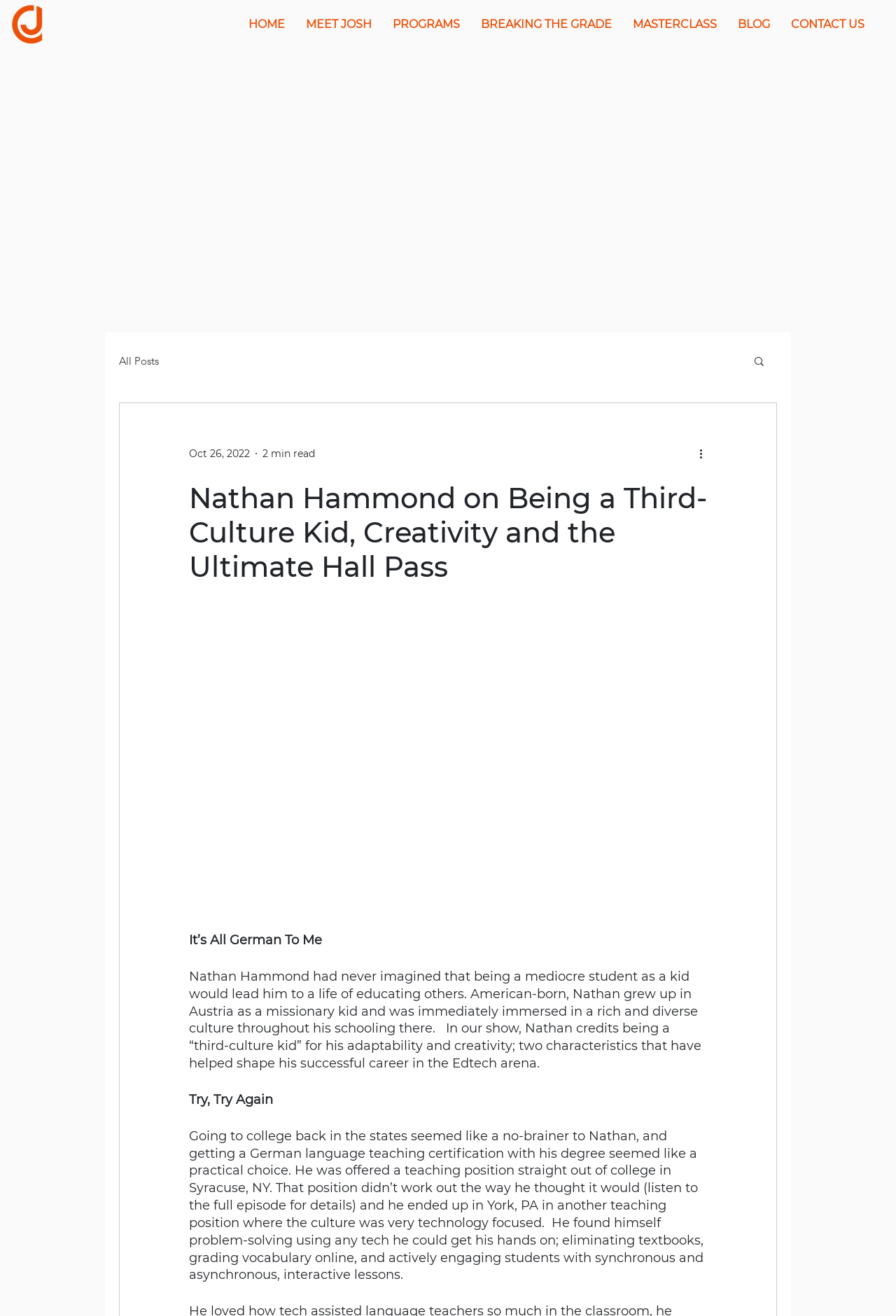Please specify the coordinates of the bounding box for the element that should be clicked to carry out this instruction: "Read more about Nathan Hammond". The coordinates must be four float numbers between 0 and 1, formatted as [left, top, right, bottom].

[0.211, 0.365, 0.789, 0.444]